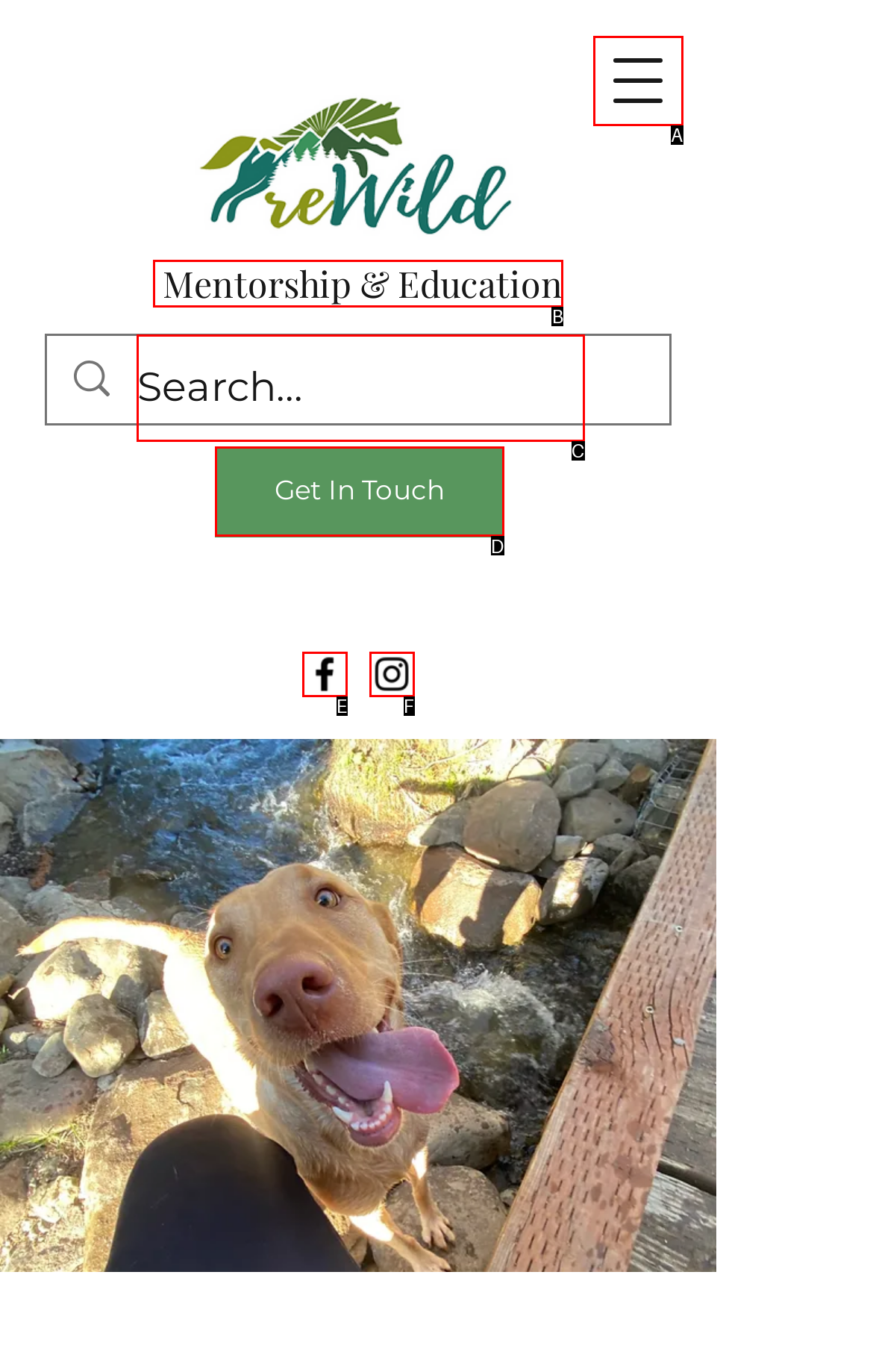Select the HTML element that corresponds to the description: aria-label="Facebook". Answer with the letter of the matching option directly from the choices given.

E